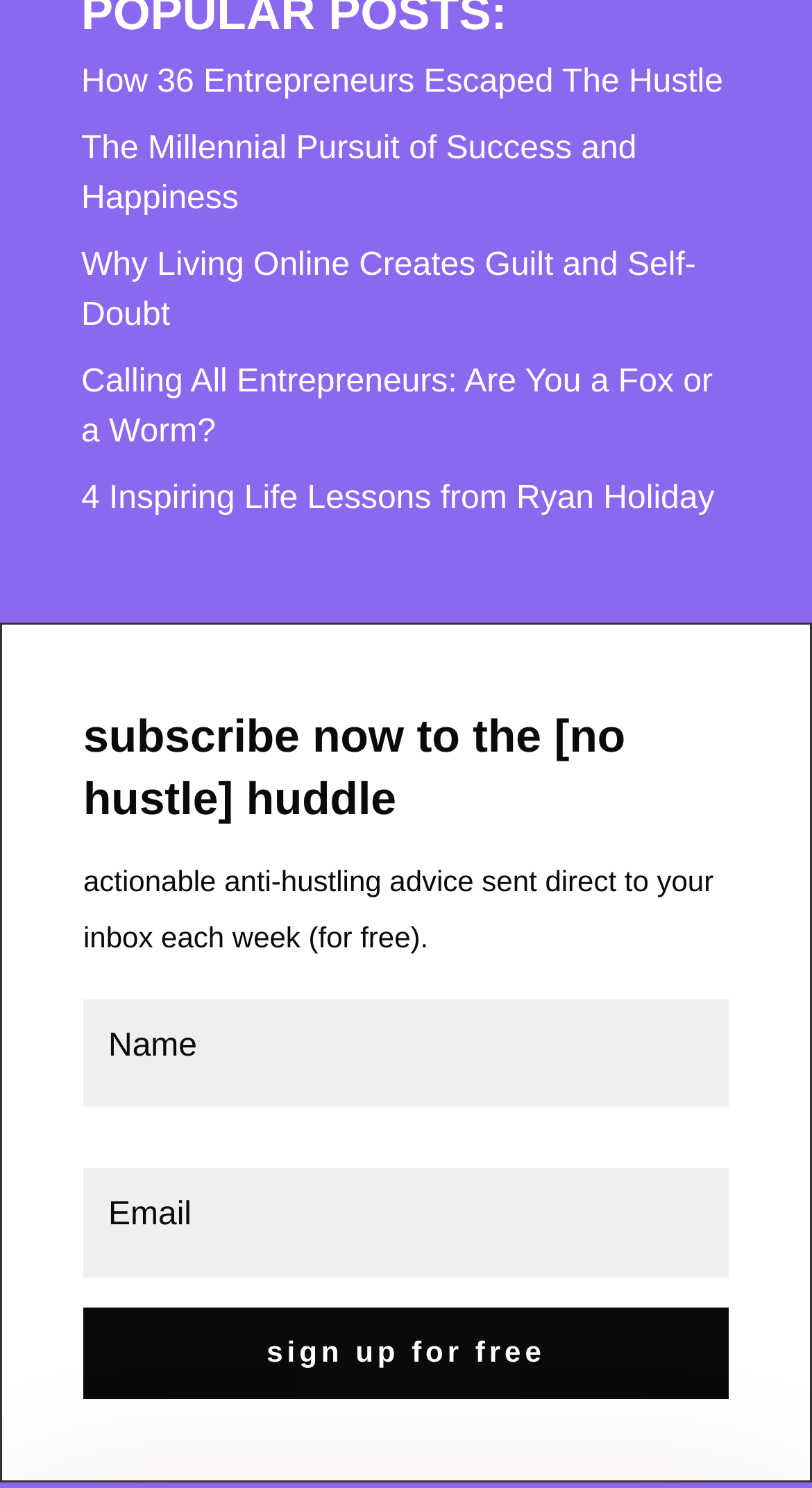Highlight the bounding box coordinates of the region I should click on to meet the following instruction: "sign up for free".

[0.103, 0.879, 0.897, 0.94]